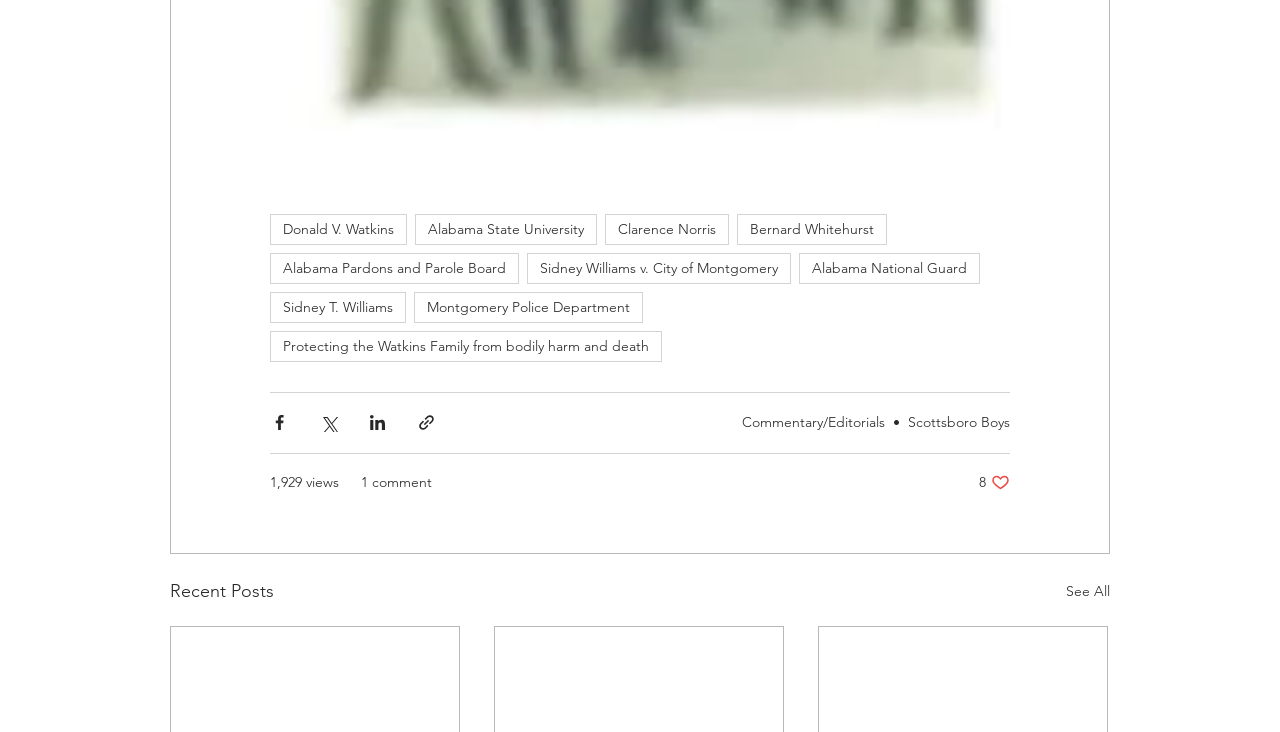Pinpoint the bounding box coordinates of the clickable element needed to complete the instruction: "View the post with 1,929 views". The coordinates should be provided as four float numbers between 0 and 1: [left, top, right, bottom].

[0.211, 0.645, 0.265, 0.673]